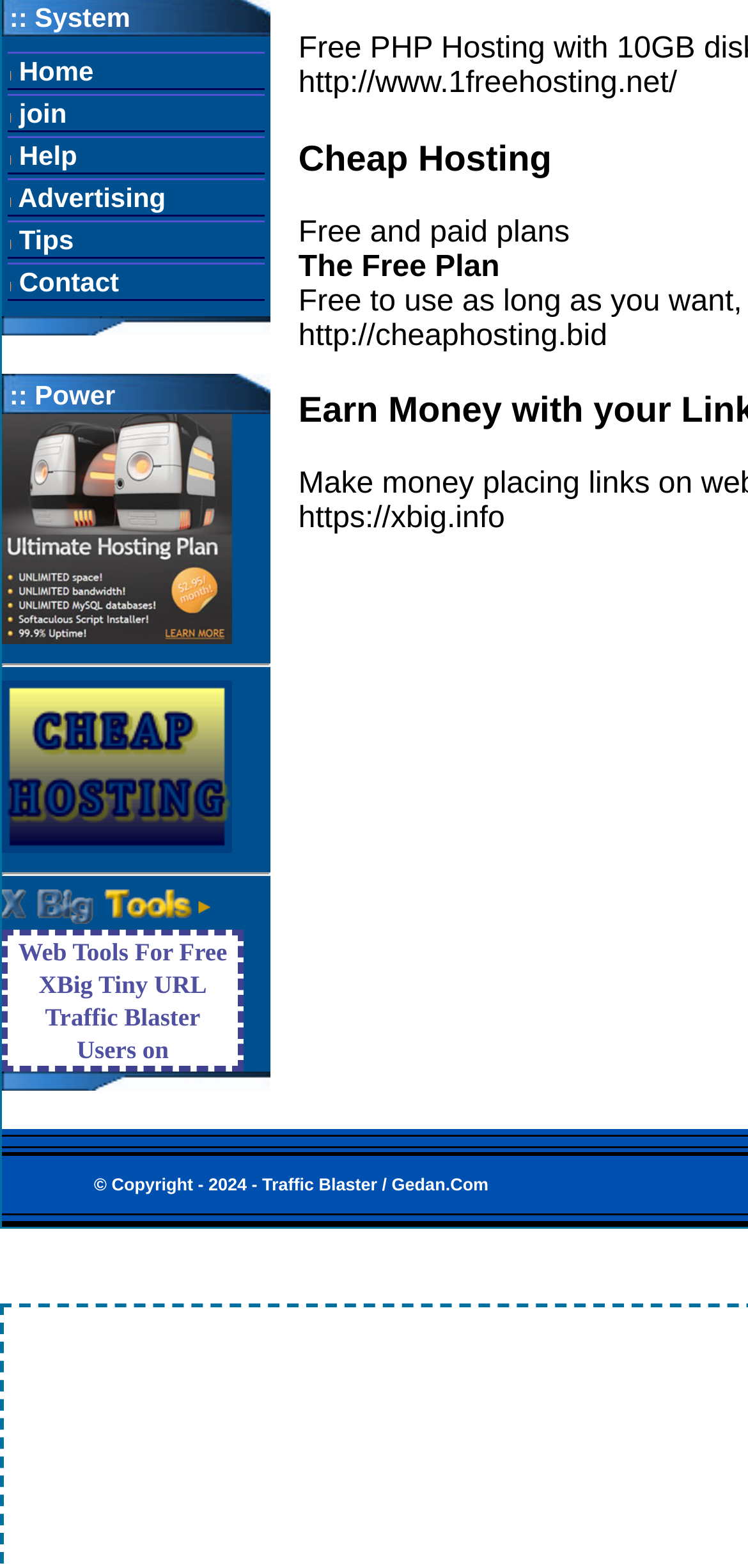Determine the bounding box coordinates of the UI element described by: "Users on".

[0.103, 0.66, 0.226, 0.678]